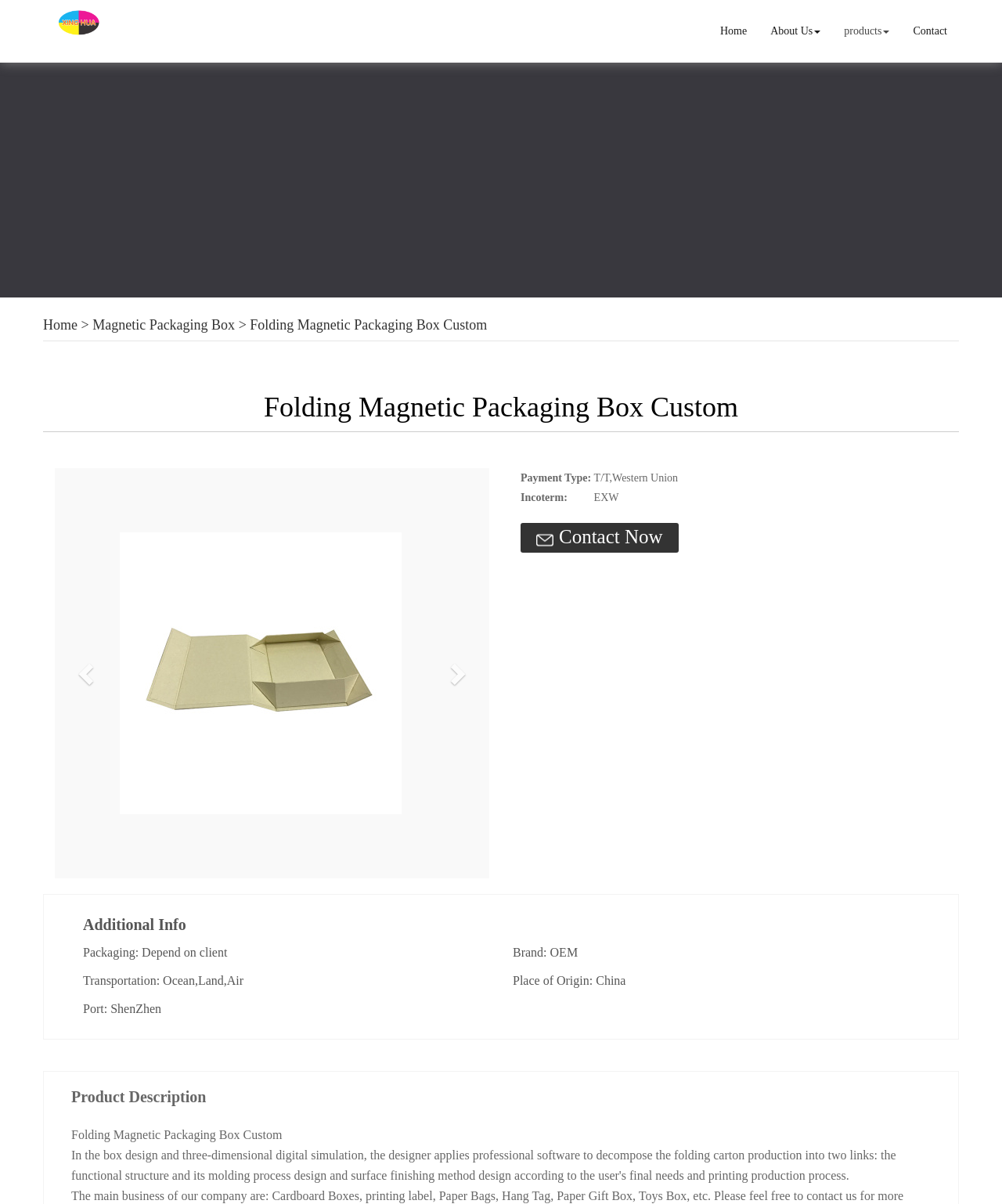Explain the contents of the webpage comprehensively.

The webpage is about a manufacturer of custom folding magnetic packaging boxes from China. At the top, there is a navigation menu with links to "Home", "About Us", "Products", and "Contact". Below the navigation menu, there is a logo of "Xing Hua Printing Factory" with a link to the factory's website.

The main content of the webpage is divided into sections. The first section has a heading "Home > Magnetic Packaging Box > Folding Magnetic Packaging Box Custom" and provides a breadcrumb navigation. Below this, there is a heading "Folding Magnetic Packaging Box Custom" which is likely the title of the product.

To the right of the title, there is a list box with a single option "Folding Magnetic Packaging Box Custom" accompanied by an image of the product. There are also "Previous" and "Next" buttons, suggesting that there may be multiple products or pages to navigate.

Below the list box, there is a table with two rows, each containing information about the product. The first row has columns for "Payment Type" and "T/T, Western Union", and the second row has columns for "Incoterm" and "EXW". There is also a "Contact Now" link.

Further down the page, there are several sections with static text and generic elements providing additional information about the product, including "Packaging", "Brand", "Transportation", "Place of Origin", "Port", and "Product Description". The product description section has a brief summary of the folding magnetic packaging box custom product.